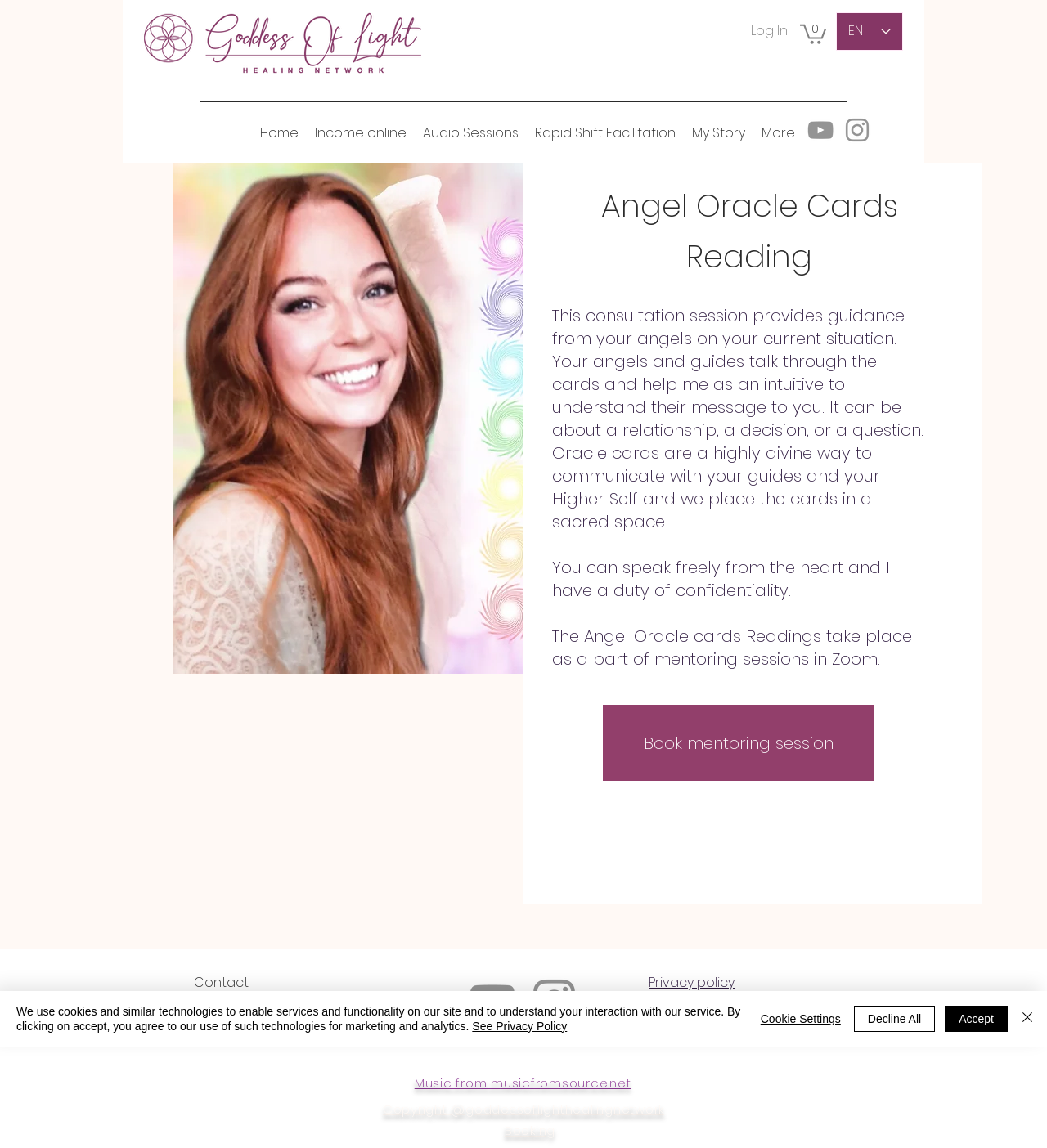Please identify the bounding box coordinates of the element's region that I should click in order to complete the following instruction: "Go to the Home page". The bounding box coordinates consist of four float numbers between 0 and 1, i.e., [left, top, right, bottom].

[0.24, 0.105, 0.293, 0.127]